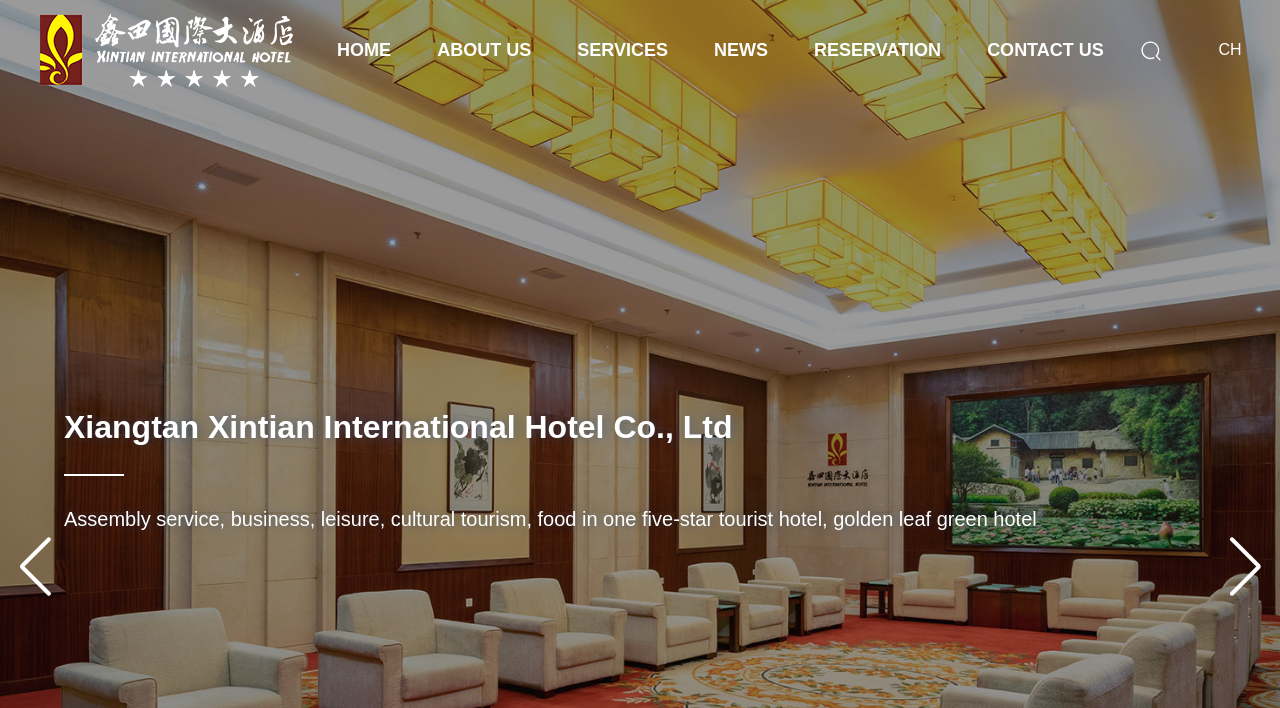Please determine the bounding box coordinates for the element that should be clicked to follow these instructions: "go to previous slide".

[0.008, 0.766, 0.047, 0.836]